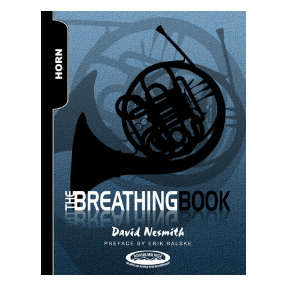Using the elements shown in the image, answer the question comprehensively: What is the purpose of the book?

The book is an instructional resource that aims to enhance the performance of horn musicians and promote healthy playing practices, suggesting that it provides valuable techniques and advice for horn players.